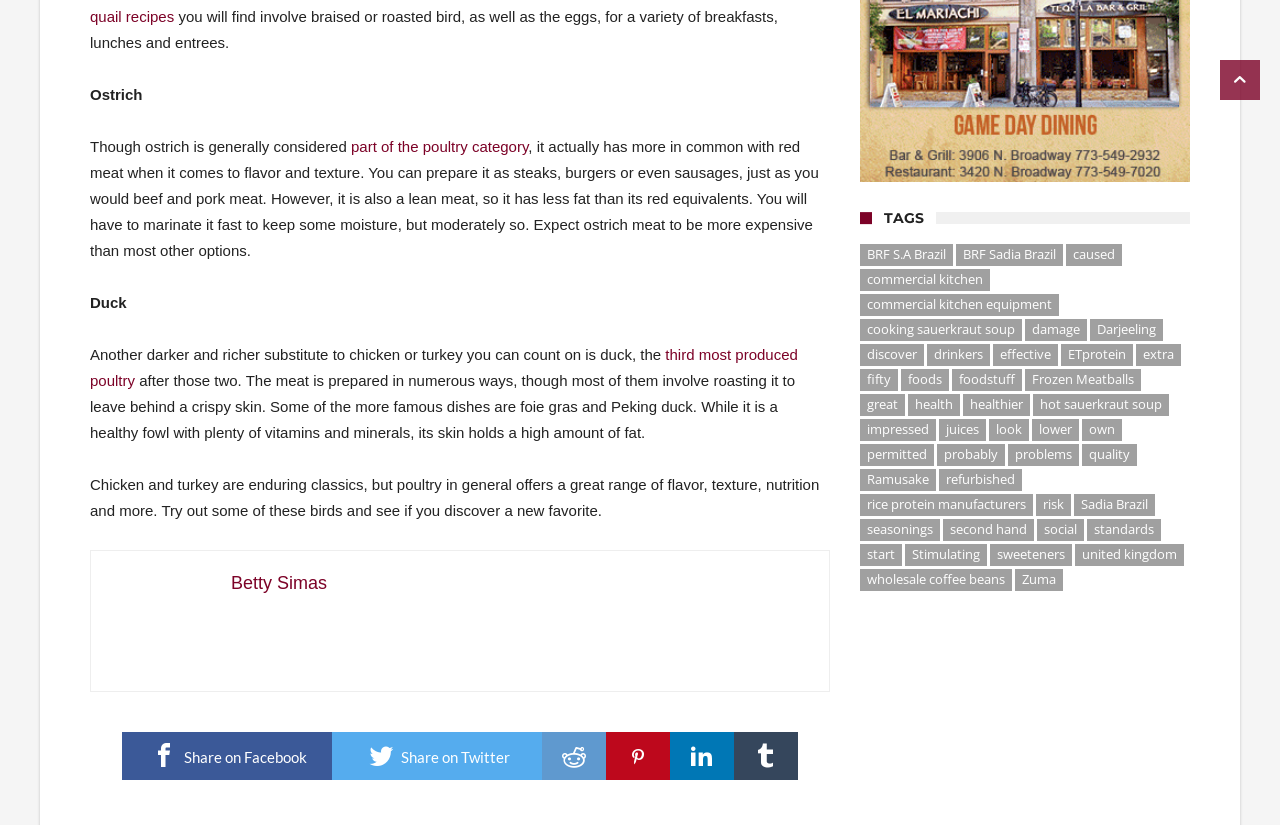Identify the bounding box coordinates of the section to be clicked to complete the task described by the following instruction: "View tags". The coordinates should be four float numbers between 0 and 1, formatted as [left, top, right, bottom].

[0.672, 0.257, 0.93, 0.272]